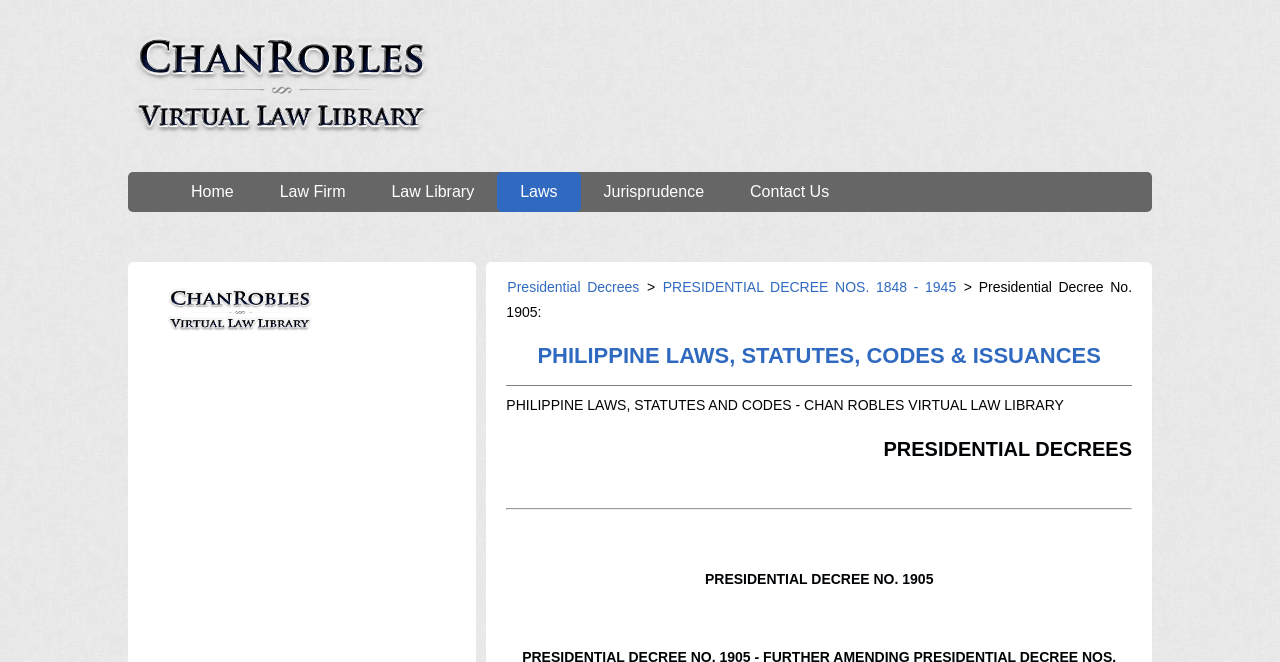Could you highlight the region that needs to be clicked to execute the instruction: "Go to chanrobles.com"?

[0.128, 0.482, 0.247, 0.506]